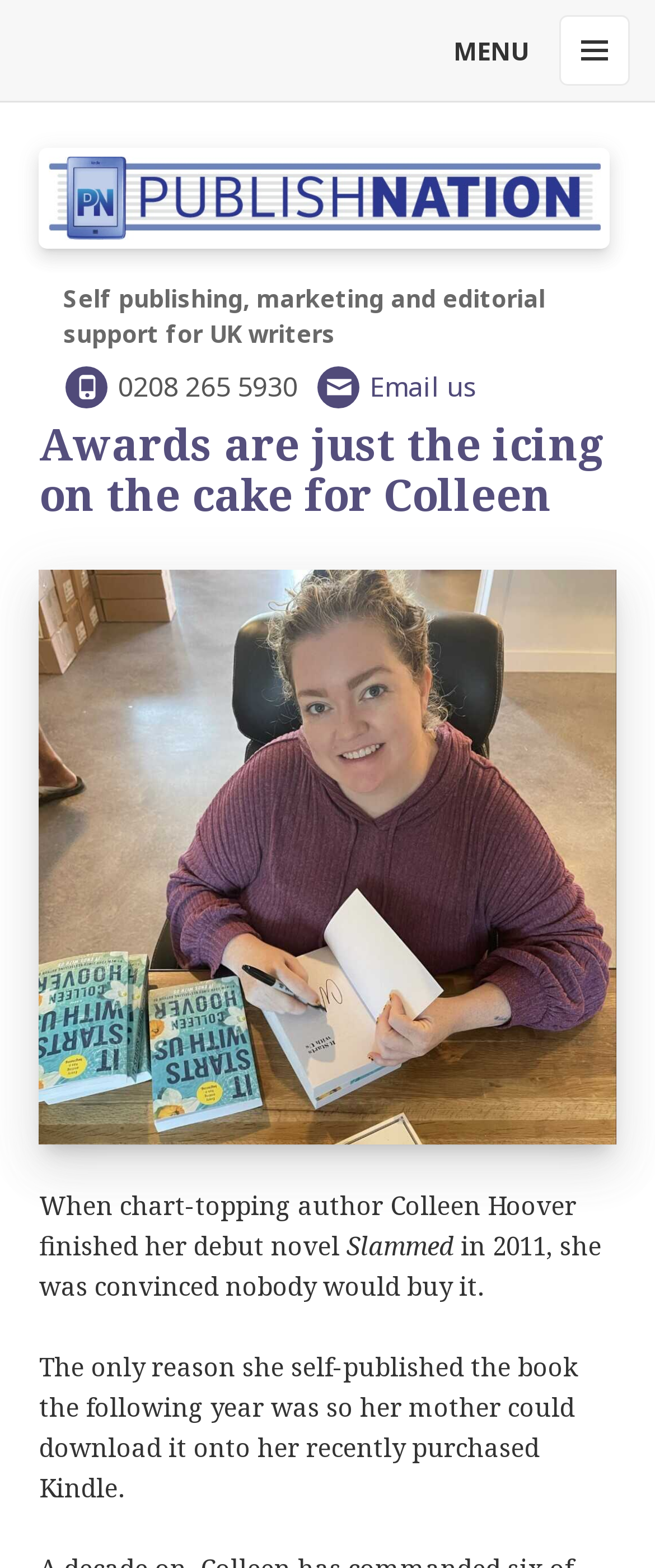Answer in one word or a short phrase: 
What is the name of the company mentioned?

PublishNation